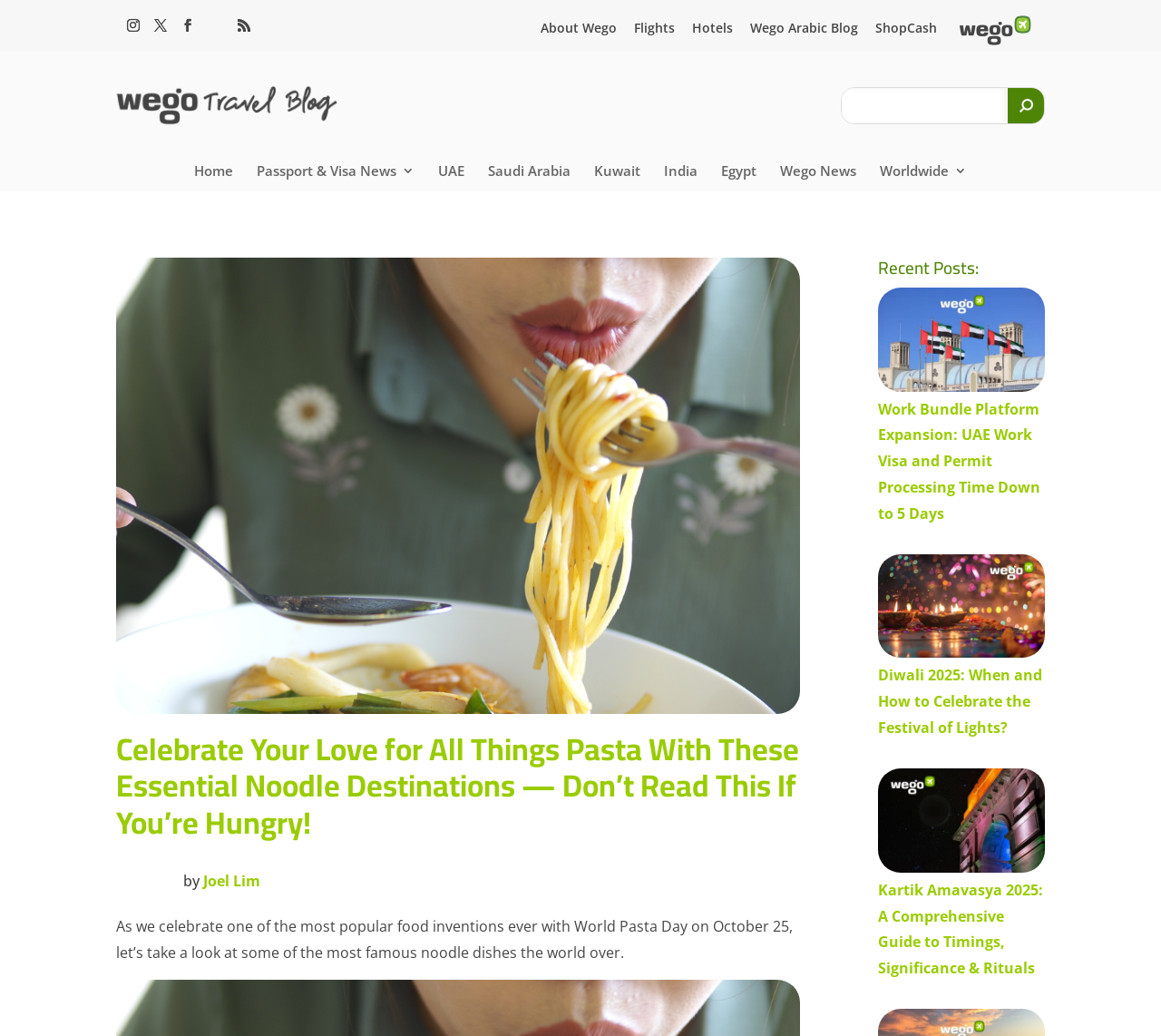Use the information in the screenshot to answer the question comprehensively: What is the name of the travel blog?

I found the answer by looking at the link with the text 'Wego Travel Blog' and an image with the same name, which suggests that it is the name of the travel blog.